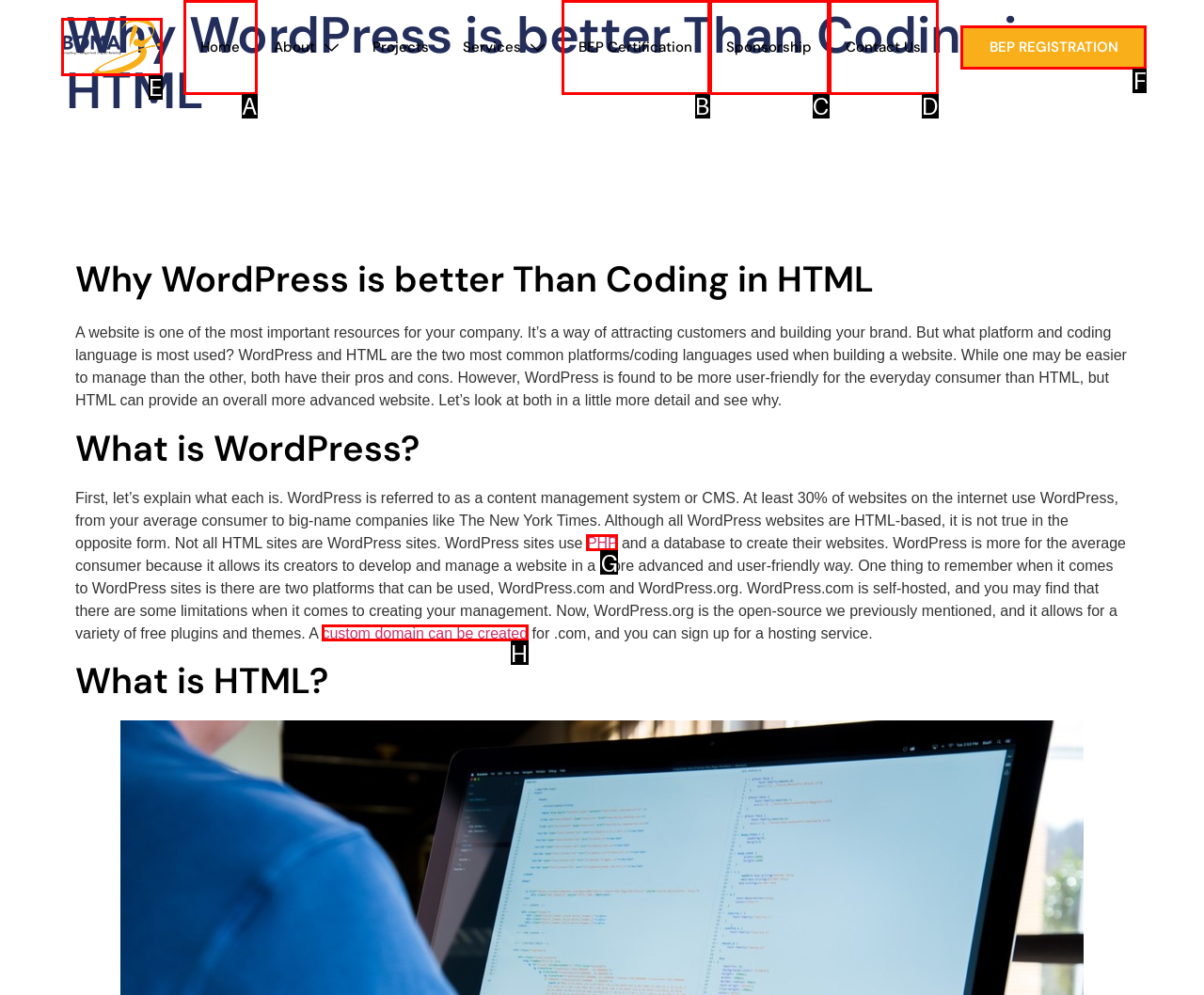Which option should be clicked to execute the task: Click on the 'BEP REGISTRATION' link?
Reply with the letter of the chosen option.

F